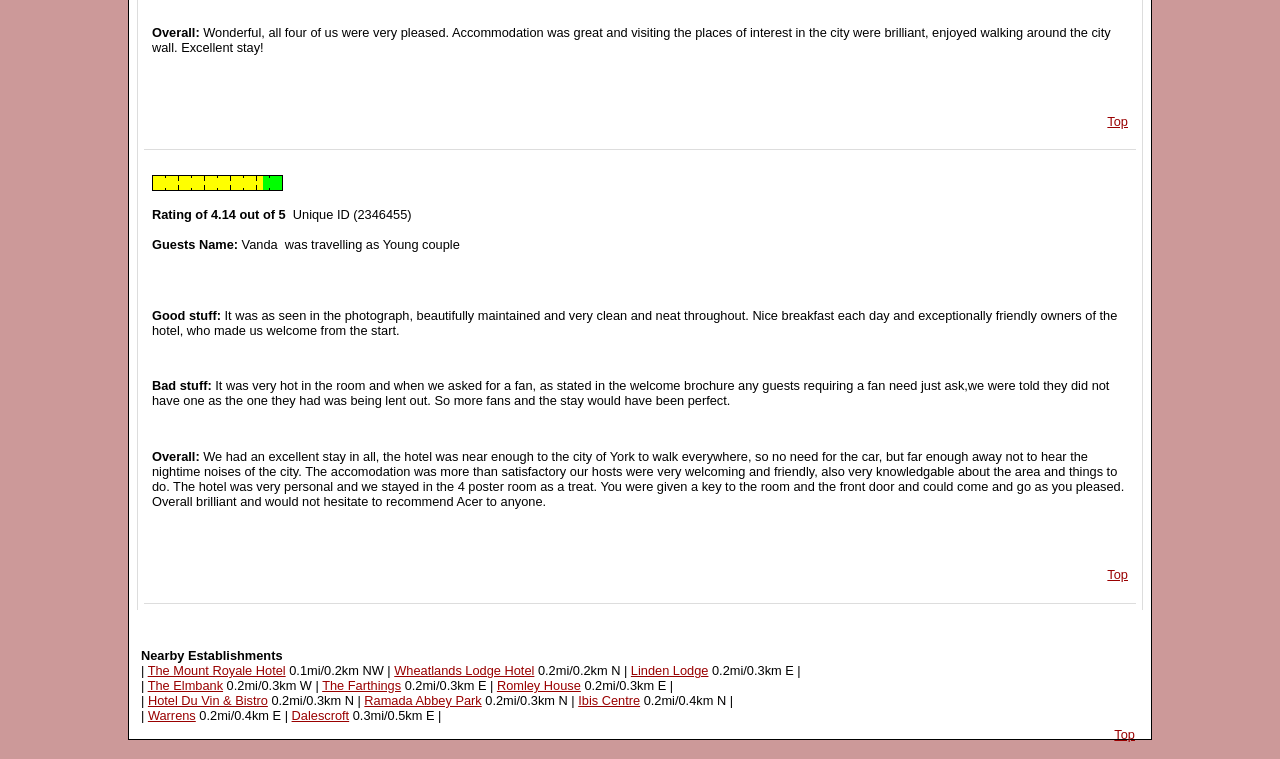What is the type of accommodation mentioned in the second review?
Based on the content of the image, thoroughly explain and answer the question.

The type of accommodation mentioned in the second review can be found in the text 'The hotel was very personal and we stayed in the 4 poster room as a treat'.